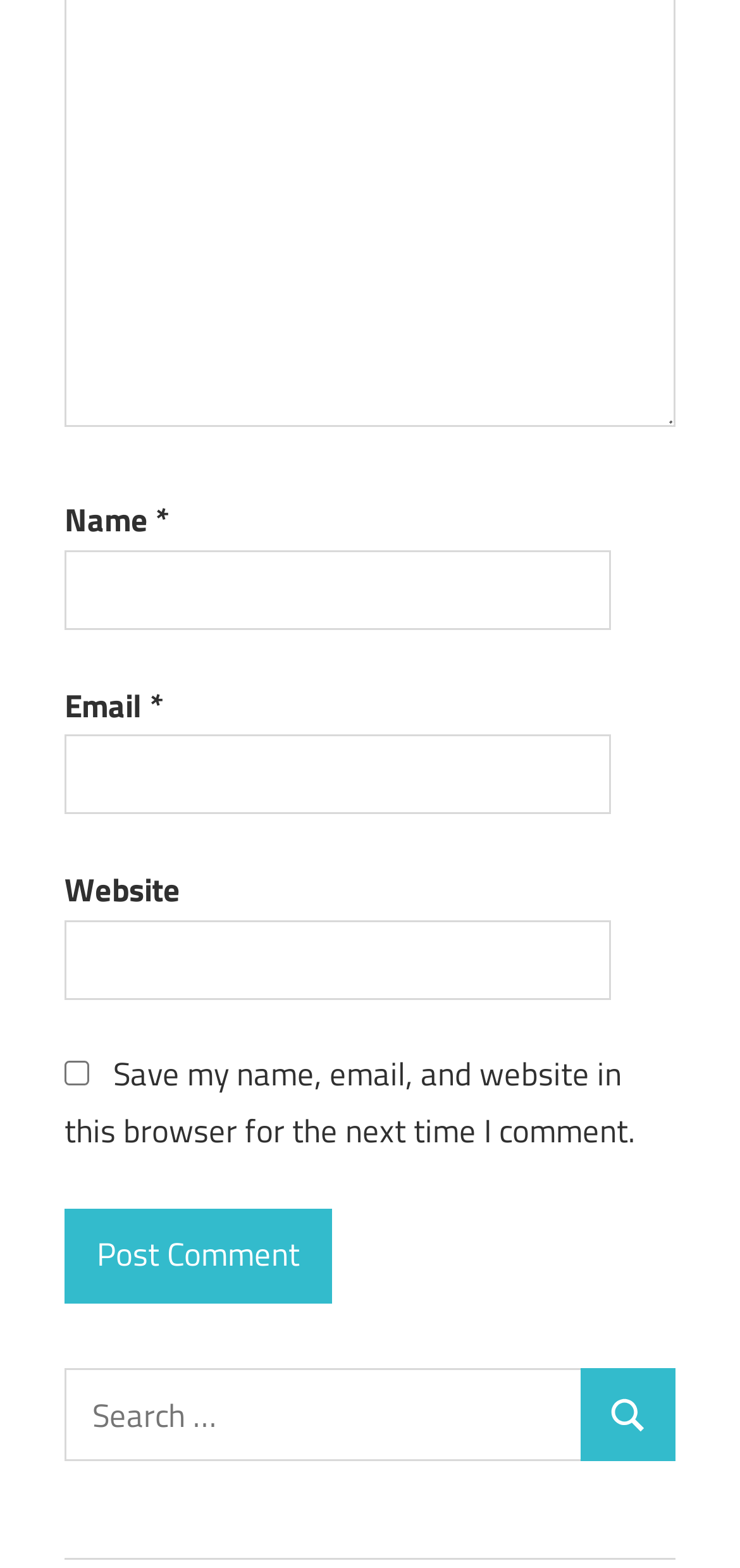What is the button below the comment form for?
Based on the screenshot, answer the question with a single word or phrase.

Post Comment